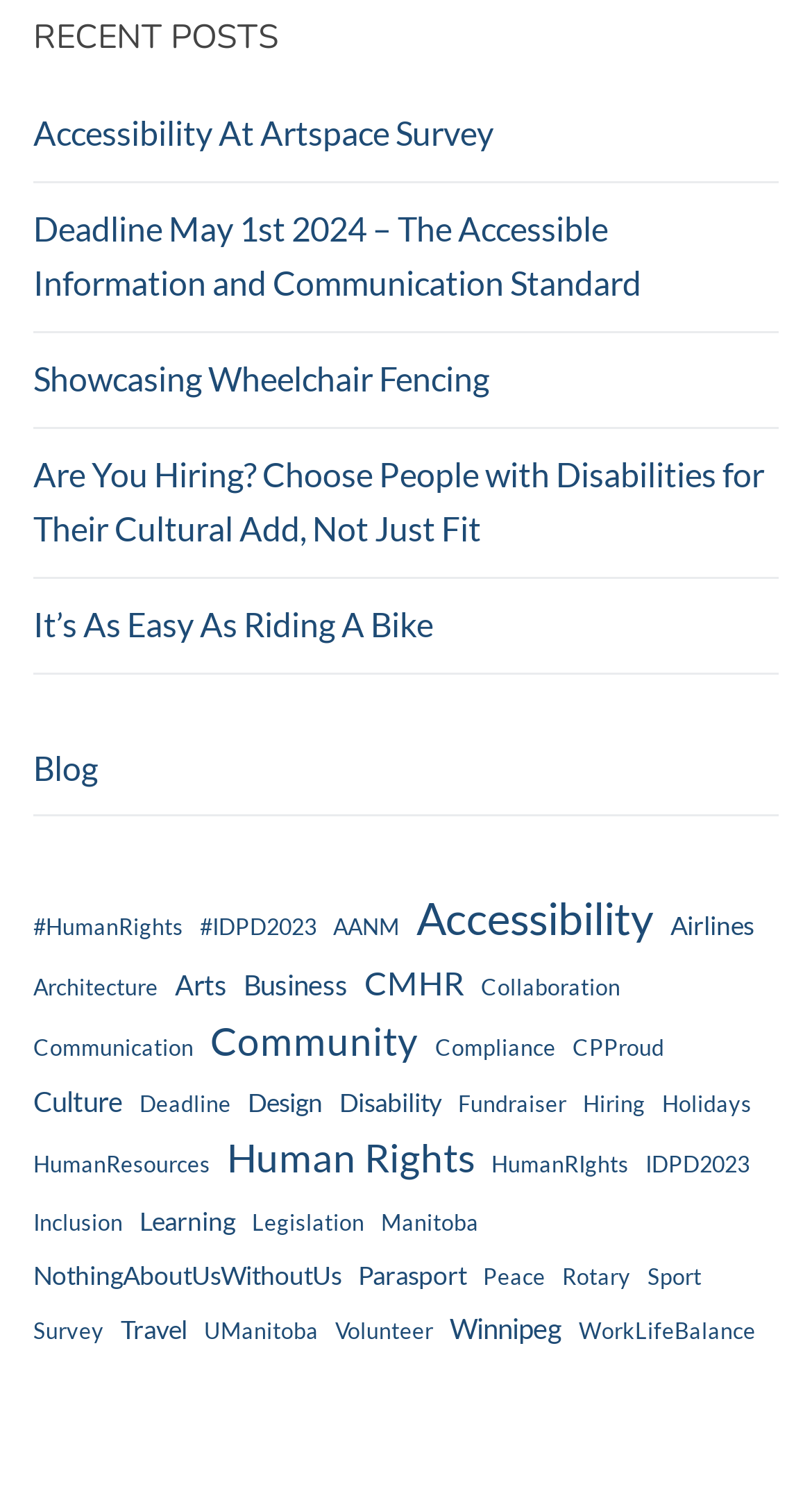Identify the bounding box coordinates of the element to click to follow this instruction: 'Explore the 'Human Rights' category'. Ensure the coordinates are four float values between 0 and 1, provided as [left, top, right, bottom].

[0.513, 0.59, 0.805, 0.638]